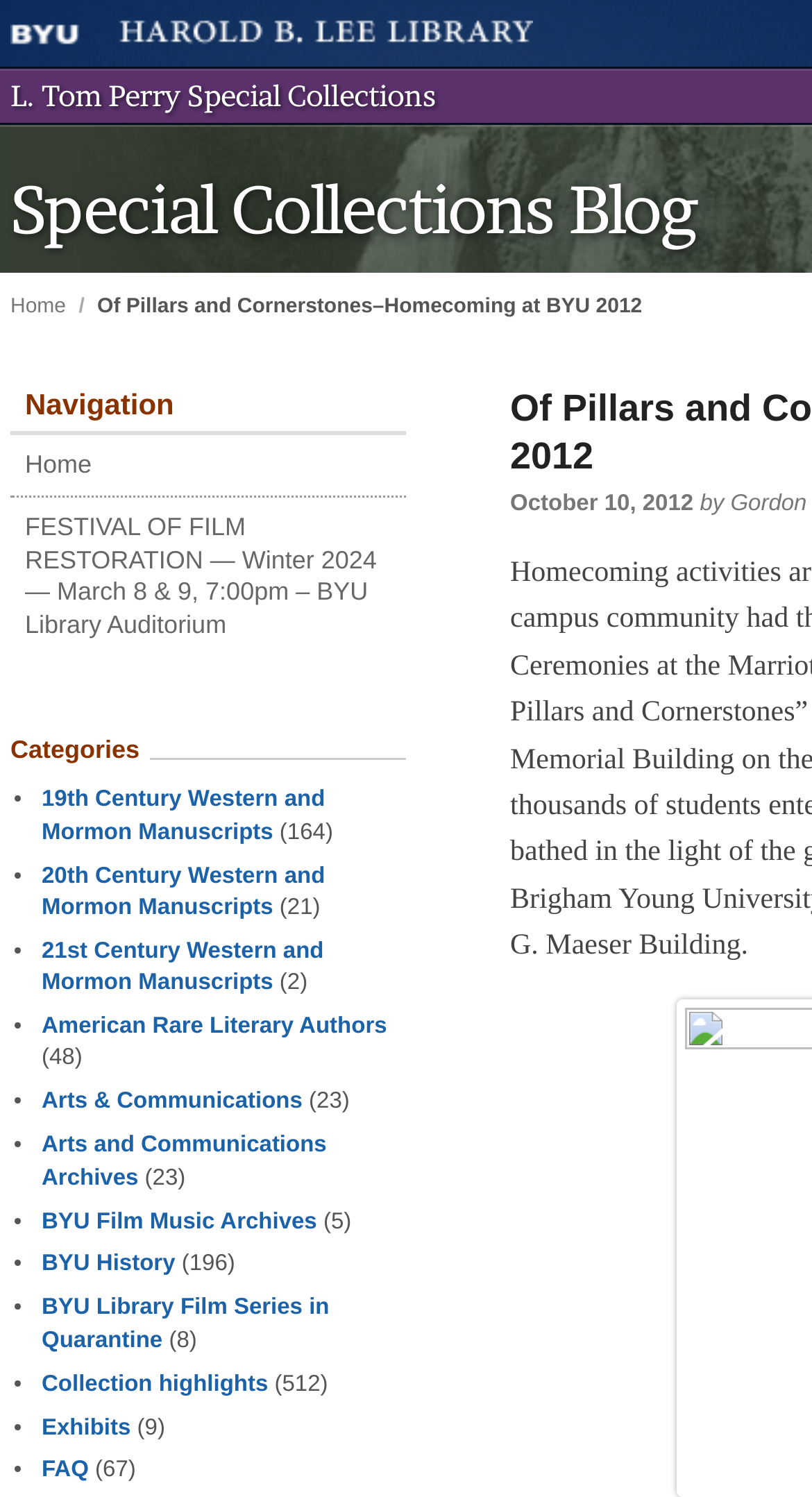What is the title or heading displayed on the webpage?

BYU
Harold B. Lee Library